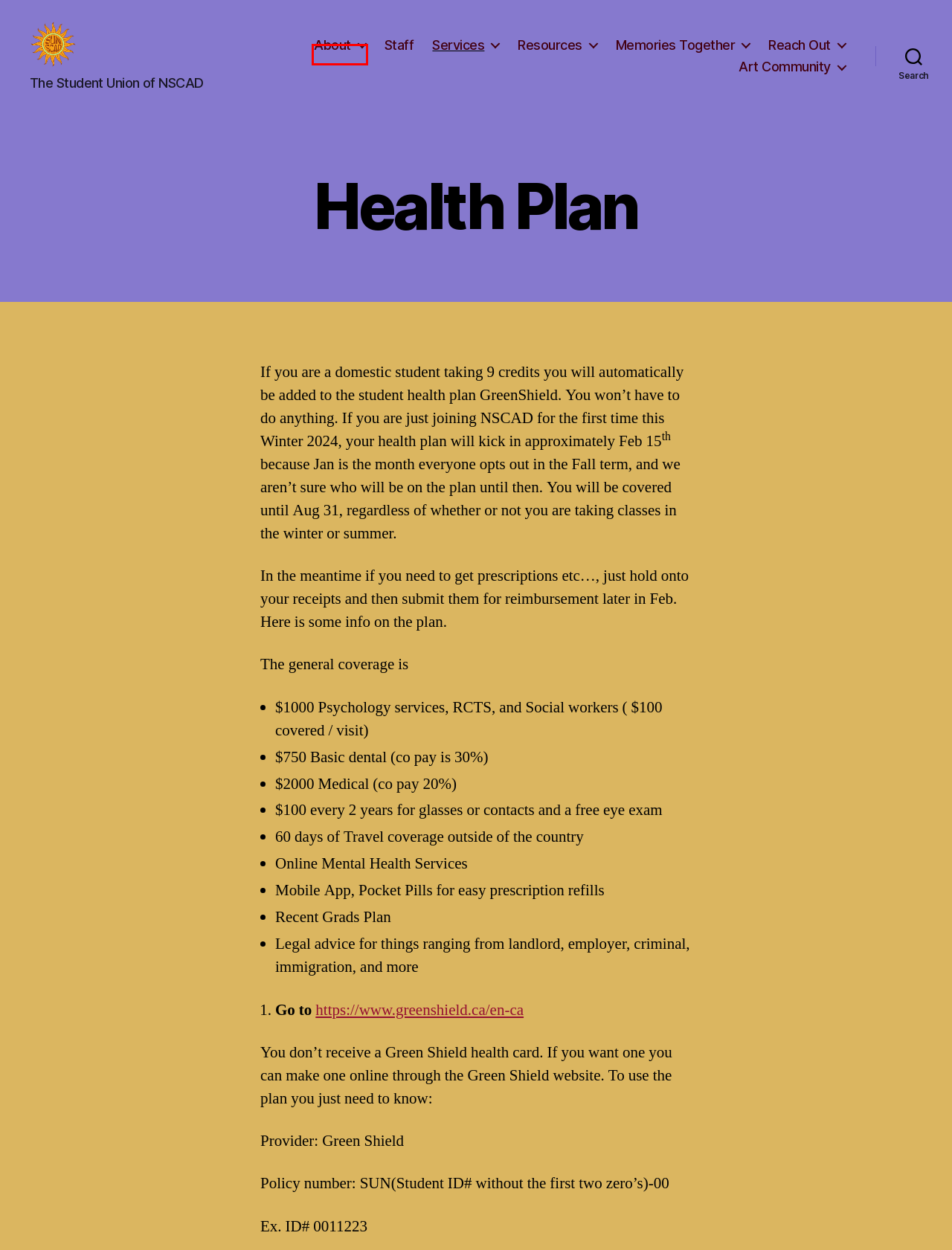A screenshot of a webpage is given, marked with a red bounding box around a UI element. Please select the most appropriate webpage description that fits the new page after clicking the highlighted element. Here are the candidates:
A. Resources – SUNSCAD
B. Staff – SUNSCAD
C. About – SUNSCAD
D. SUNSCAD – The Student Union of NSCAD
E. Office/Contact – SUNSCAD
F. Events – SUNSCAD
G. Services – SUNSCAD
H. Clubs – SUNSCAD

C